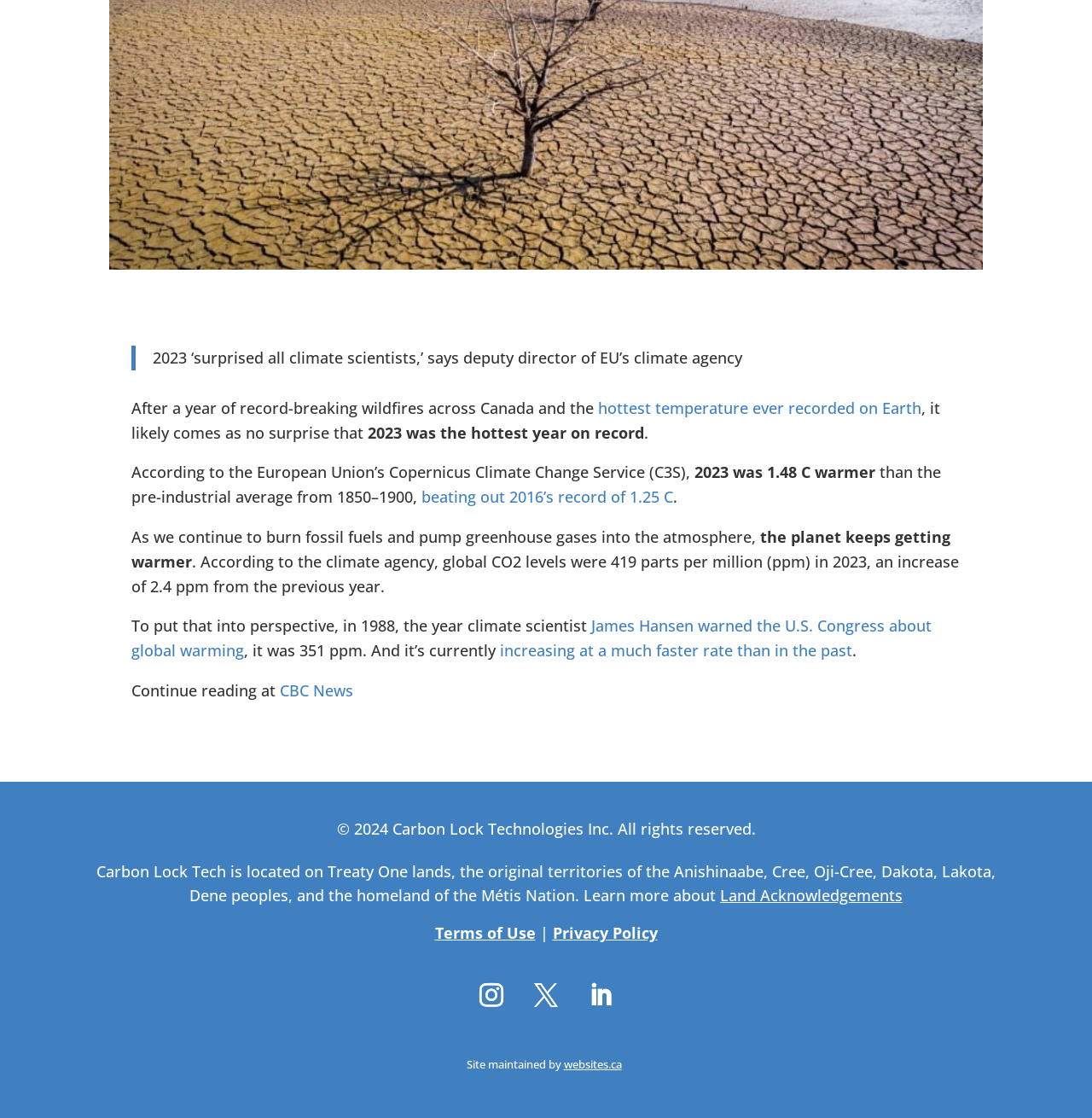Based on the description "Terms of Use", find the bounding box of the specified UI element.

[0.398, 0.825, 0.49, 0.844]